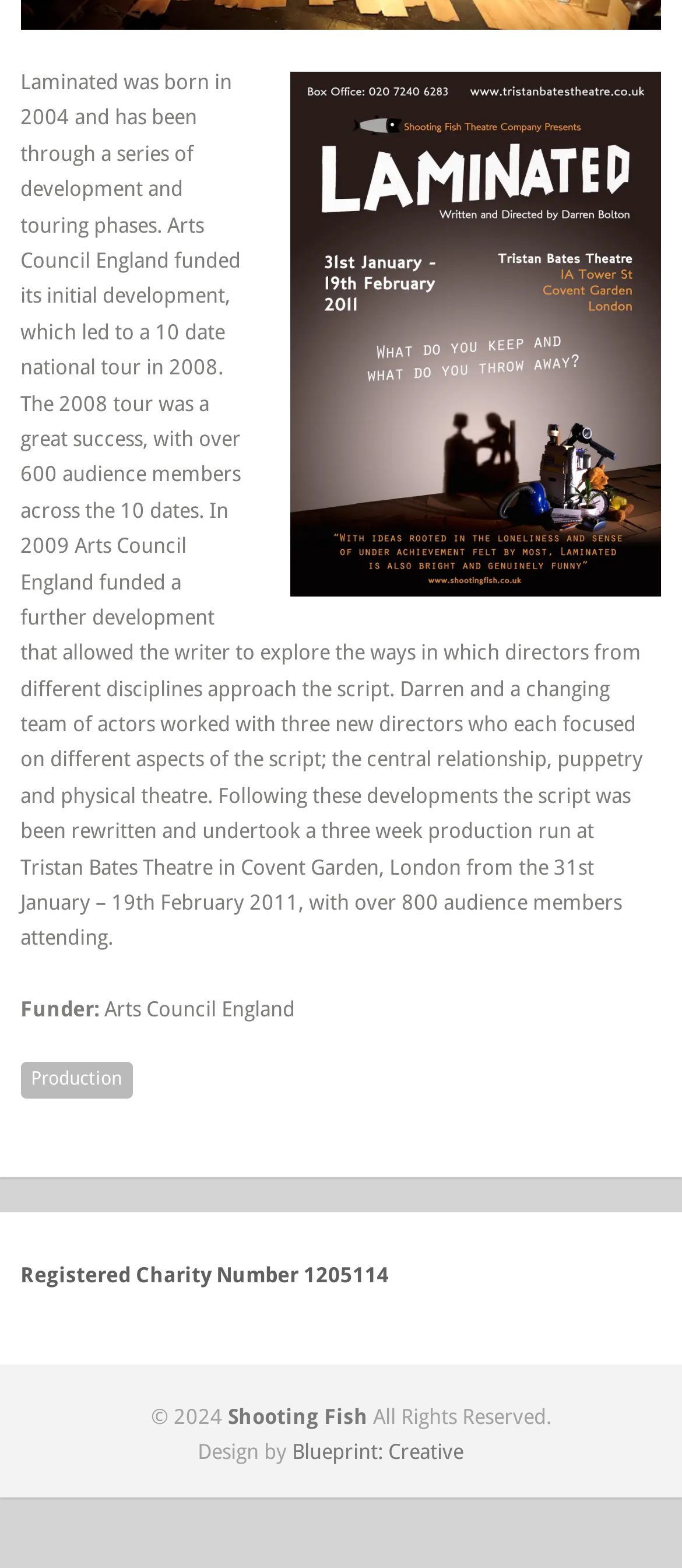What is the year of the production run at Tristan Bates Theatre?
Please answer the question with as much detail as possible using the screenshot.

According to the StaticText element, the production run at Tristan Bates Theatre in Covent Garden, London was from the 31st January – 19th February 2011.